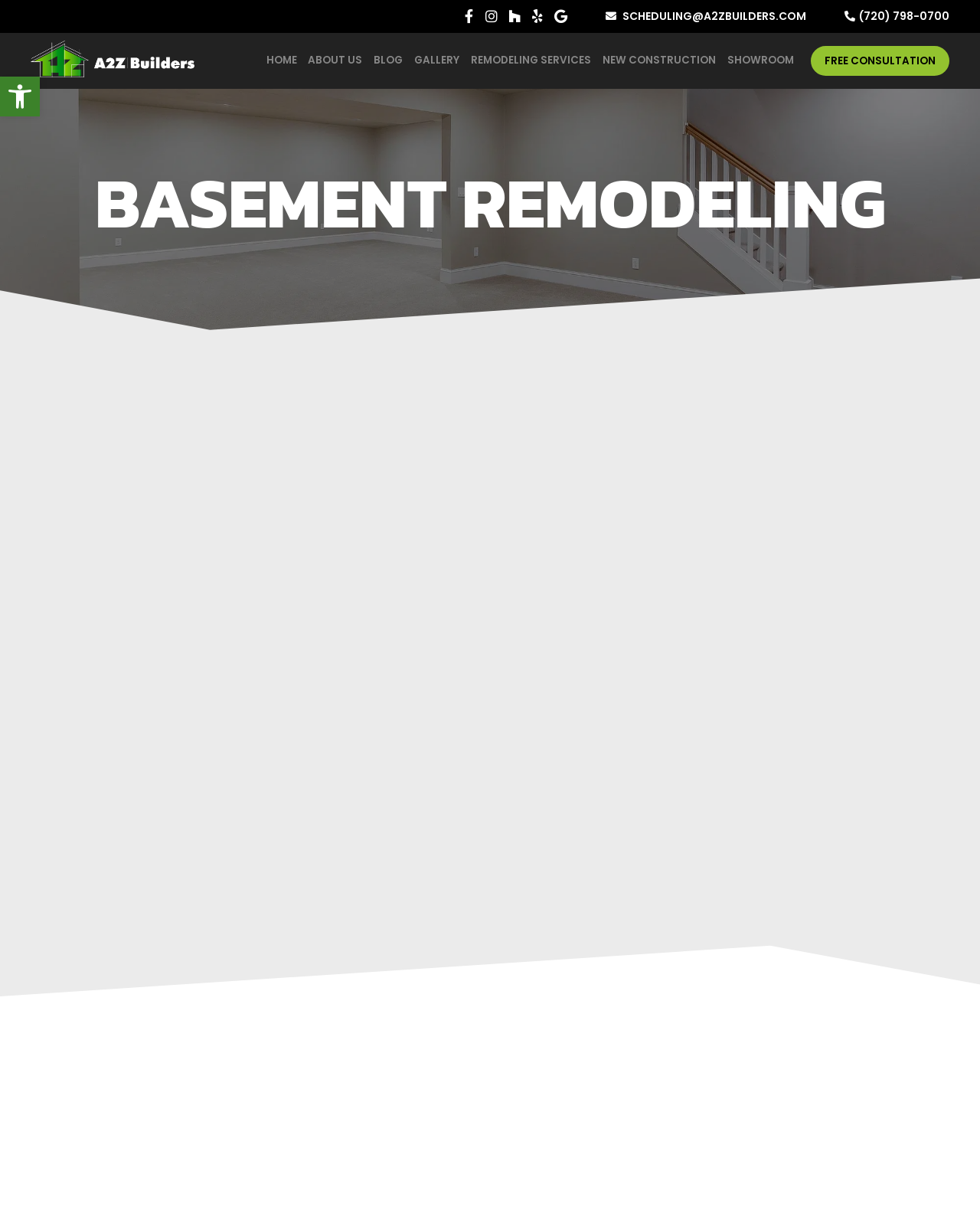From the screenshot, find the bounding box of the UI element matching this description: "alt="A2Z Builders logo"". Supply the bounding box coordinates in the form [left, top, right, bottom], each a float between 0 and 1.

[0.031, 0.033, 0.198, 0.063]